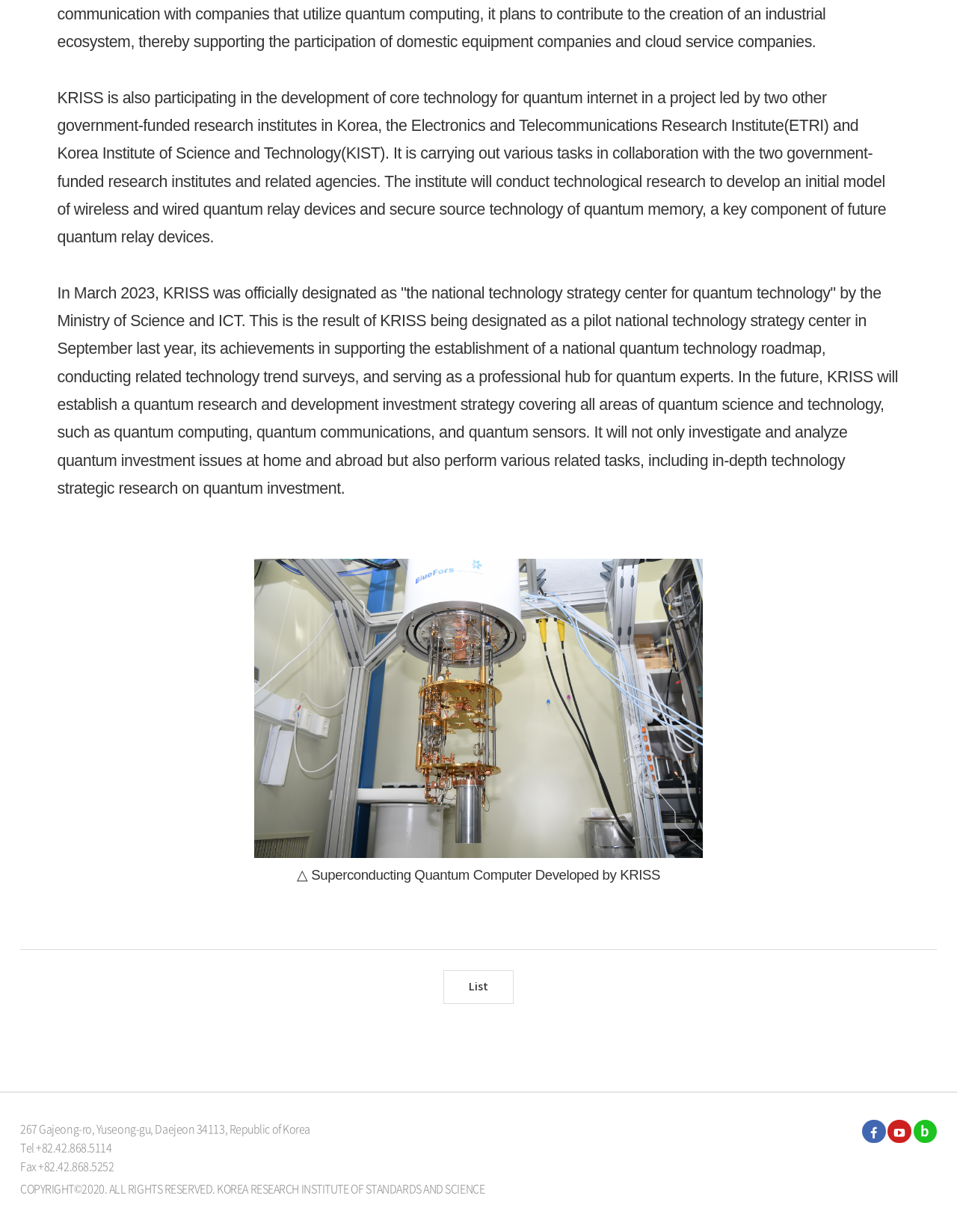What is the type of computer developed by KRISS?
Could you answer the question with a detailed and thorough explanation?

The text mentions that KRISS developed a 'Superconducting Quantum Computer', which is highlighted in a separate section.